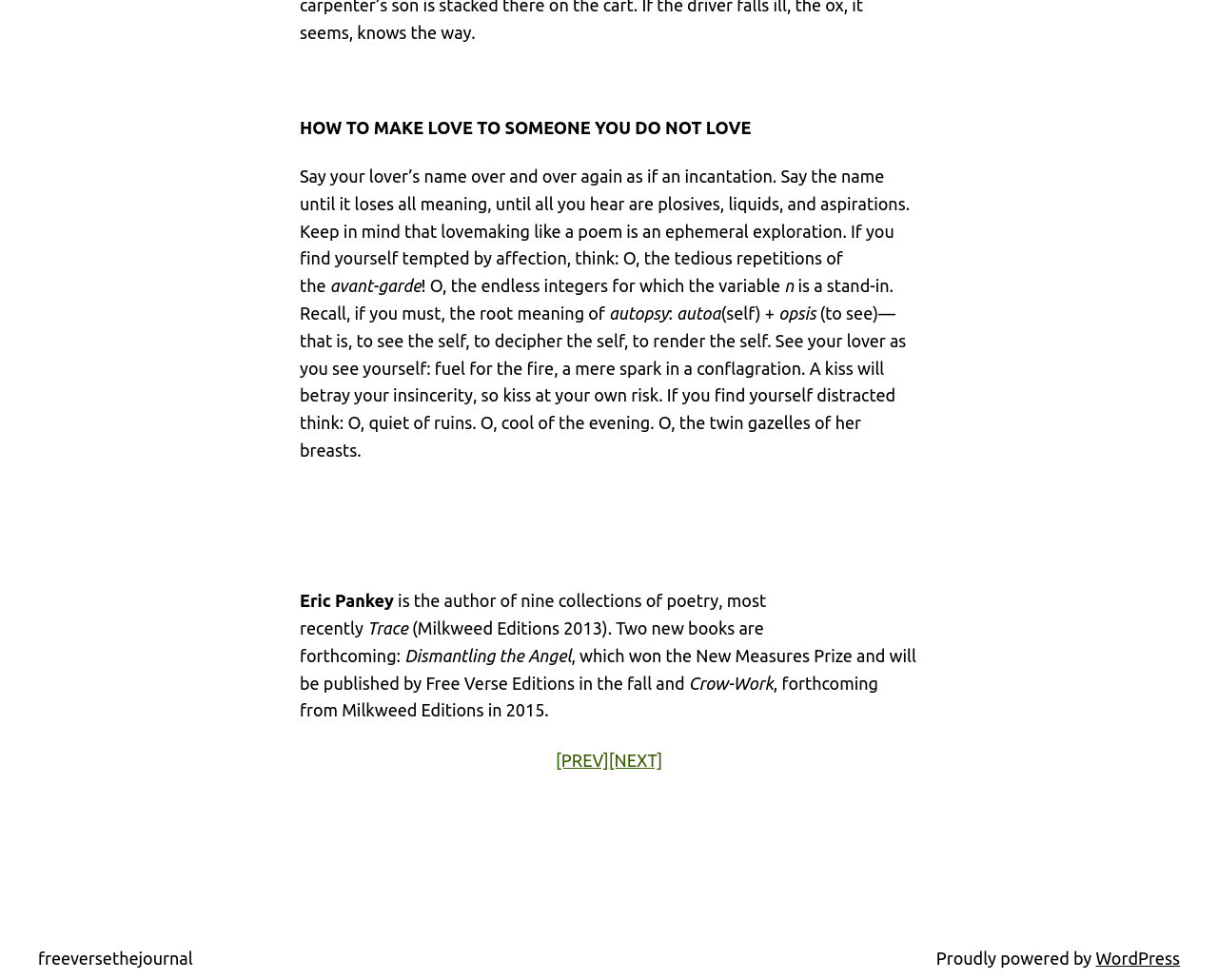Give a one-word or short phrase answer to the question: 
What is the name of the forthcoming book?

Crow-Work